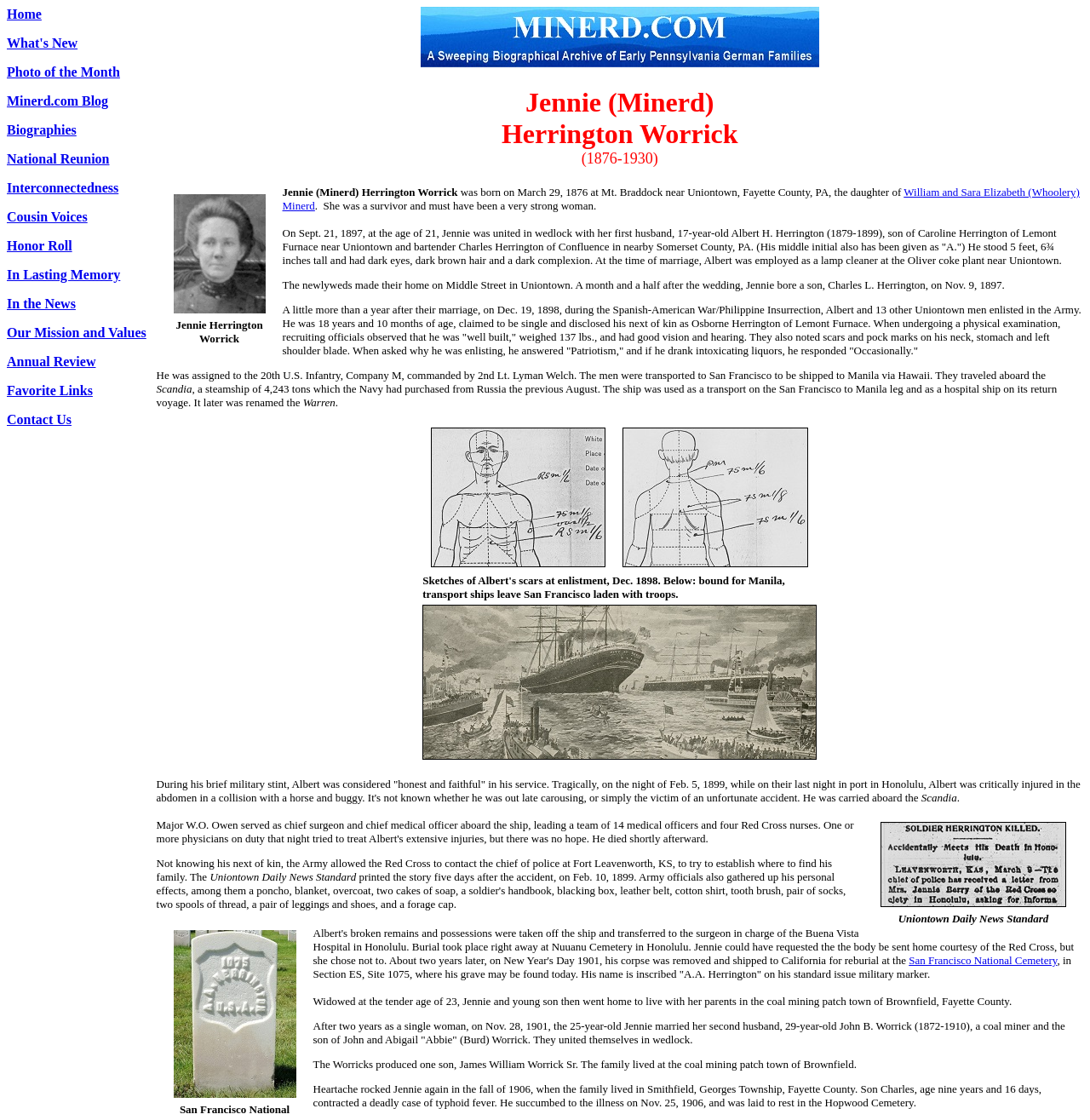What is the name of Jennie's son who died of typhoid fever?
Based on the screenshot, respond with a single word or phrase.

Charles L. Herrington